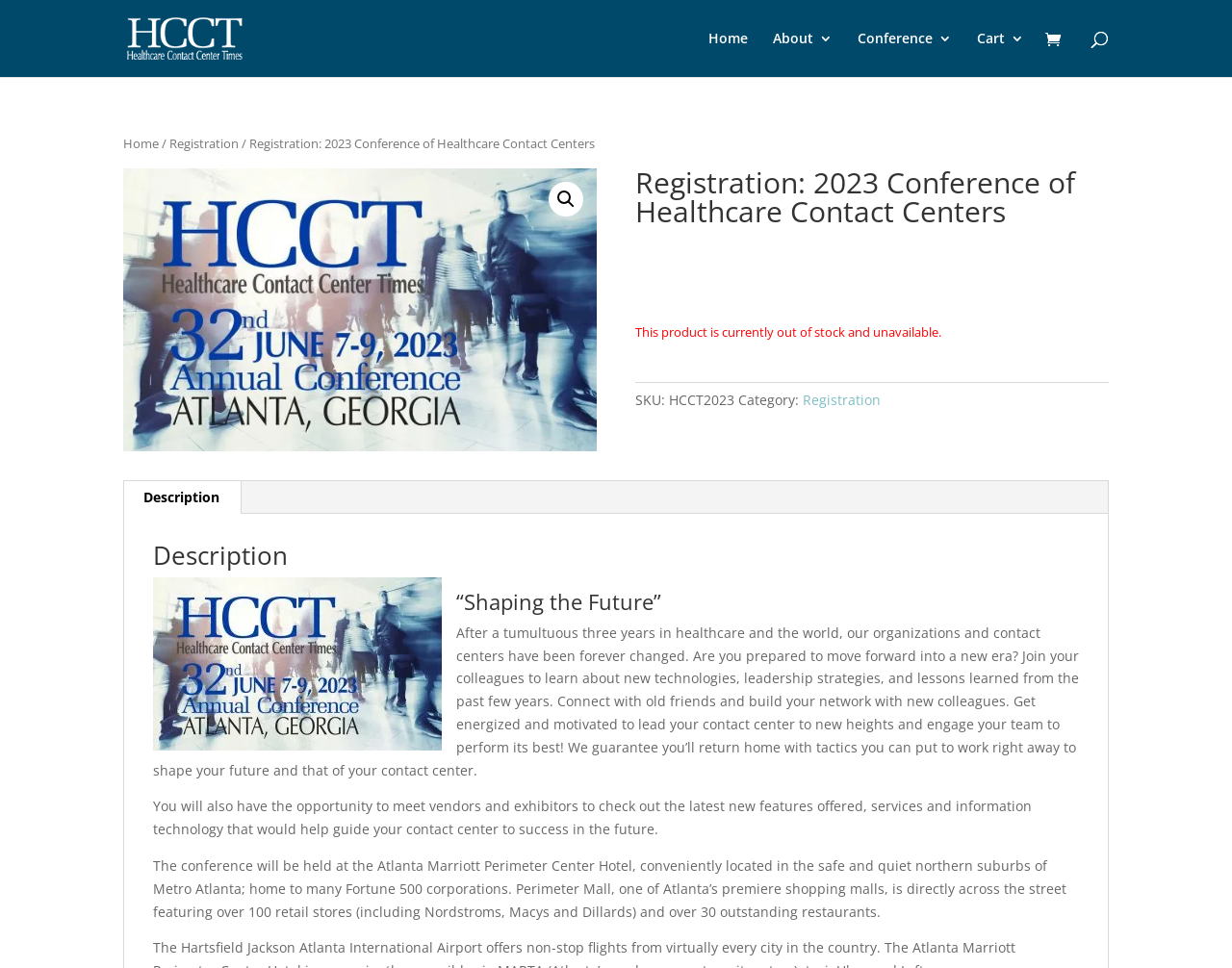Locate the bounding box coordinates of the area that needs to be clicked to fulfill the following instruction: "Search for something". The coordinates should be in the format of four float numbers between 0 and 1, namely [left, top, right, bottom].

[0.1, 0.0, 0.9, 0.001]